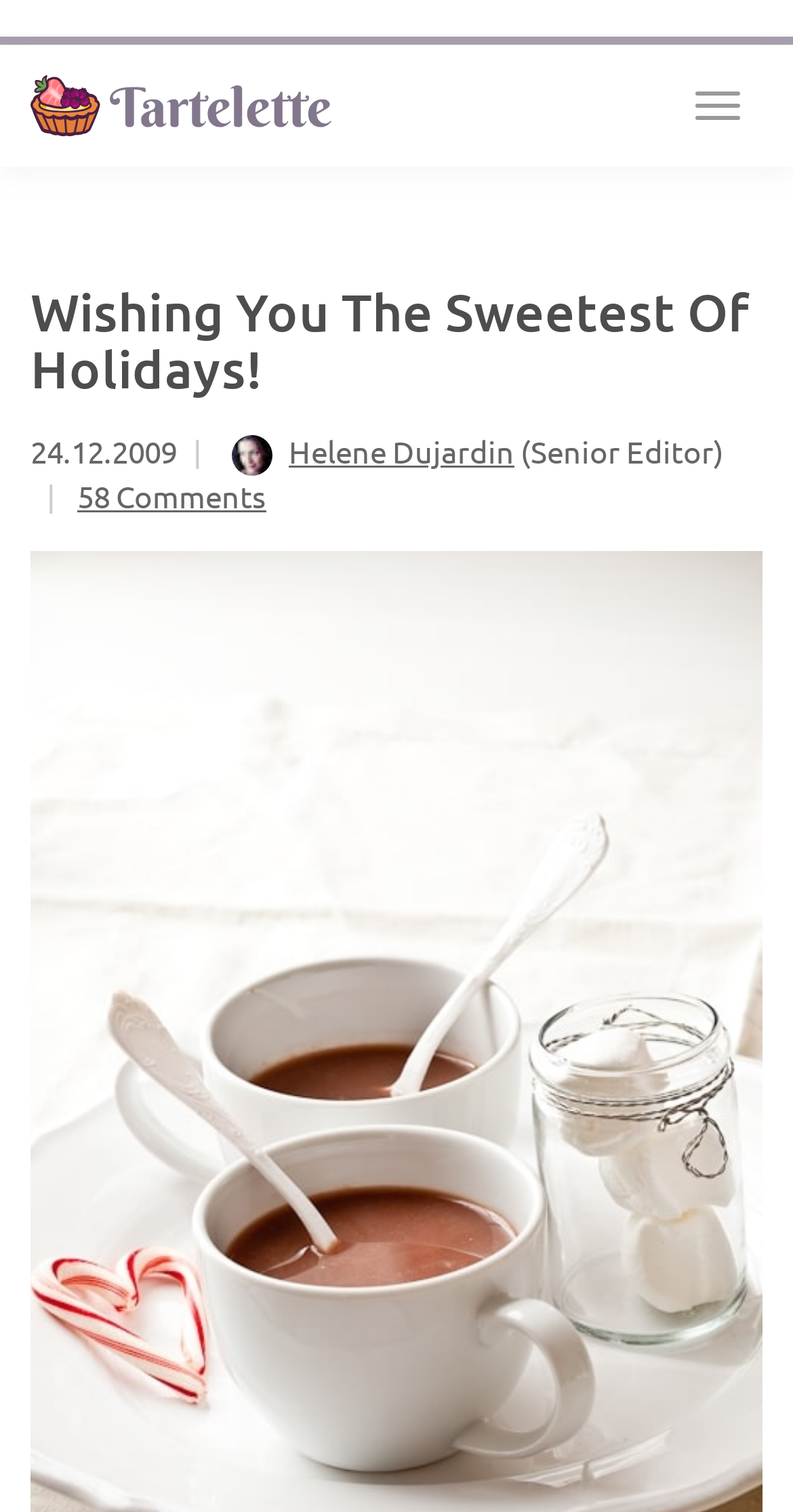Who is the author of the post?
Refer to the image and give a detailed answer to the query.

I found the author of the post by looking at the link element located at [0.282, 0.285, 0.351, 0.311] which contains the text 'Helene Dujardin' and is accompanied by an image of the author.